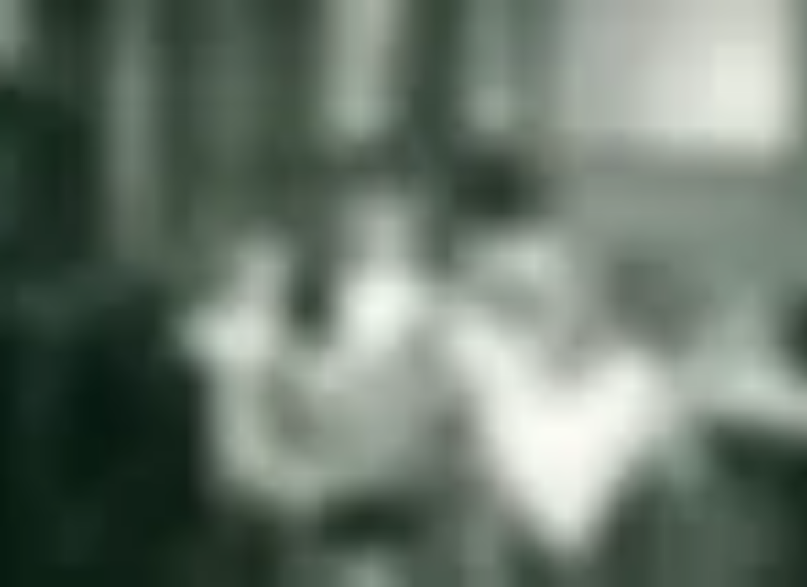Give a thorough explanation of the image.

The image features a historical scene likely related to nursing or palliative care, reflecting the compassionate approach of care that has been a hallmark since the establishment of organizations like the Victorian Order of Nurses of Canada. It captures individuals engaged in what appears to be an interactive or educational setting, possibly as part of the mentorship program highlighted by the accompanying text. The ambiance suggests a focus on care and community support, aligning with the mission of providing in-home nursing care and palliative services. Overall, this visual representation serves to emphasize the enduring commitment to compassionate care, a practice rooted in tradition and community engagement.